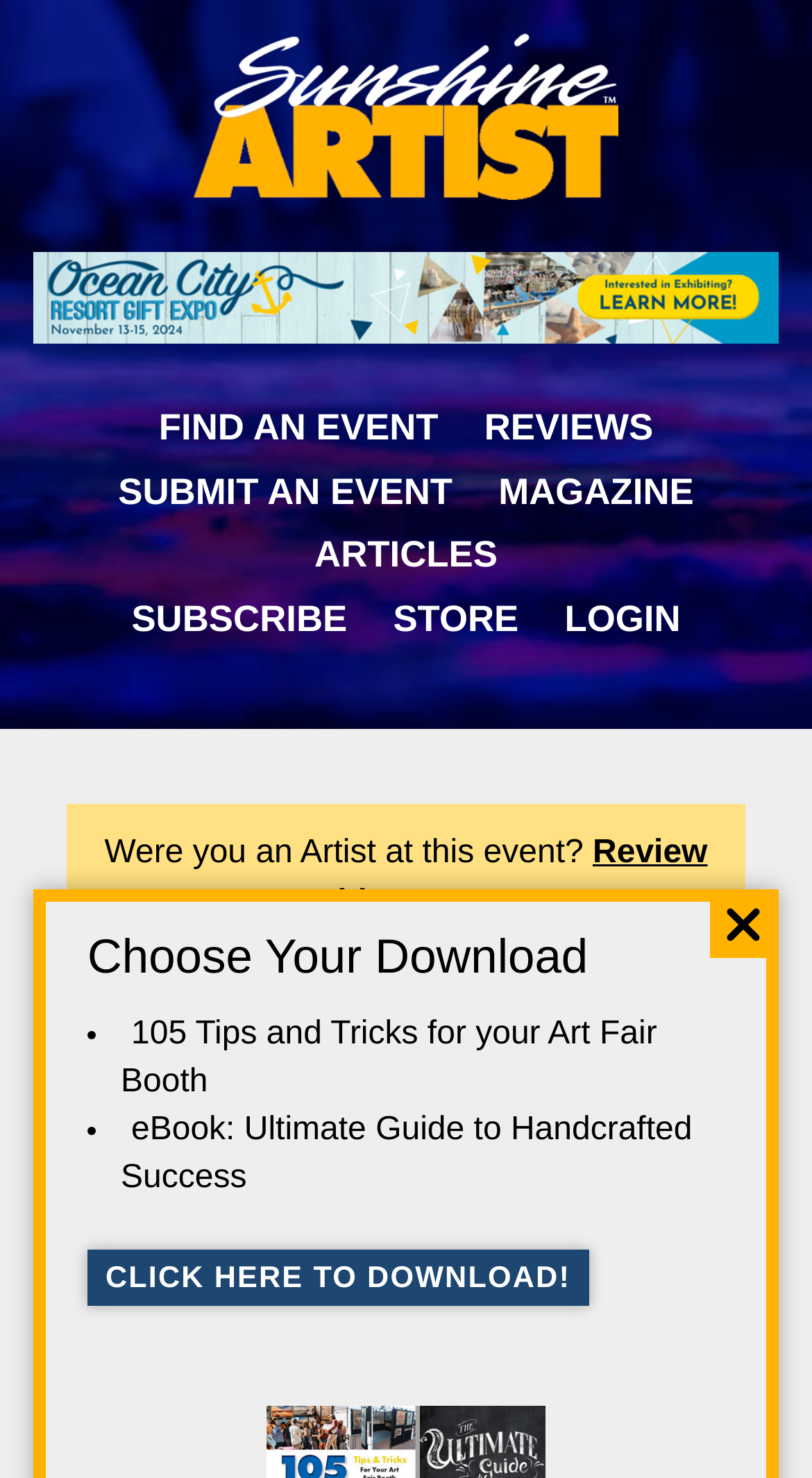Predict the bounding box coordinates for the UI element described as: "Find an Event". The coordinates should be four float numbers between 0 and 1, presented as [left, top, right, bottom].

[0.196, 0.275, 0.54, 0.308]